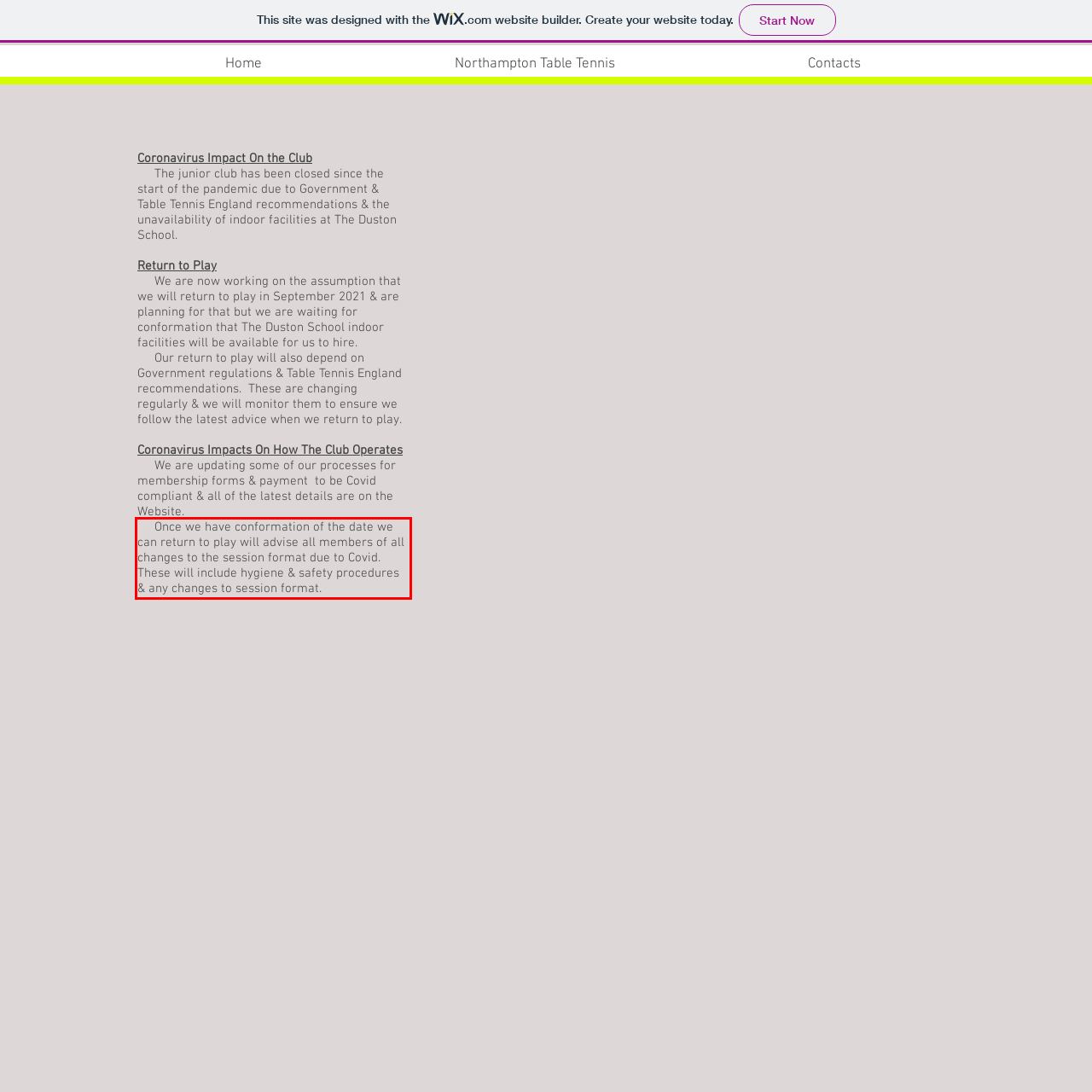Identify the text inside the red bounding box in the provided webpage screenshot and transcribe it.

Once we have conformation of the date we can return to play will advise all members of all changes to the session format due to Covid. These will include hygiene & safety procedures & any changes to session format.